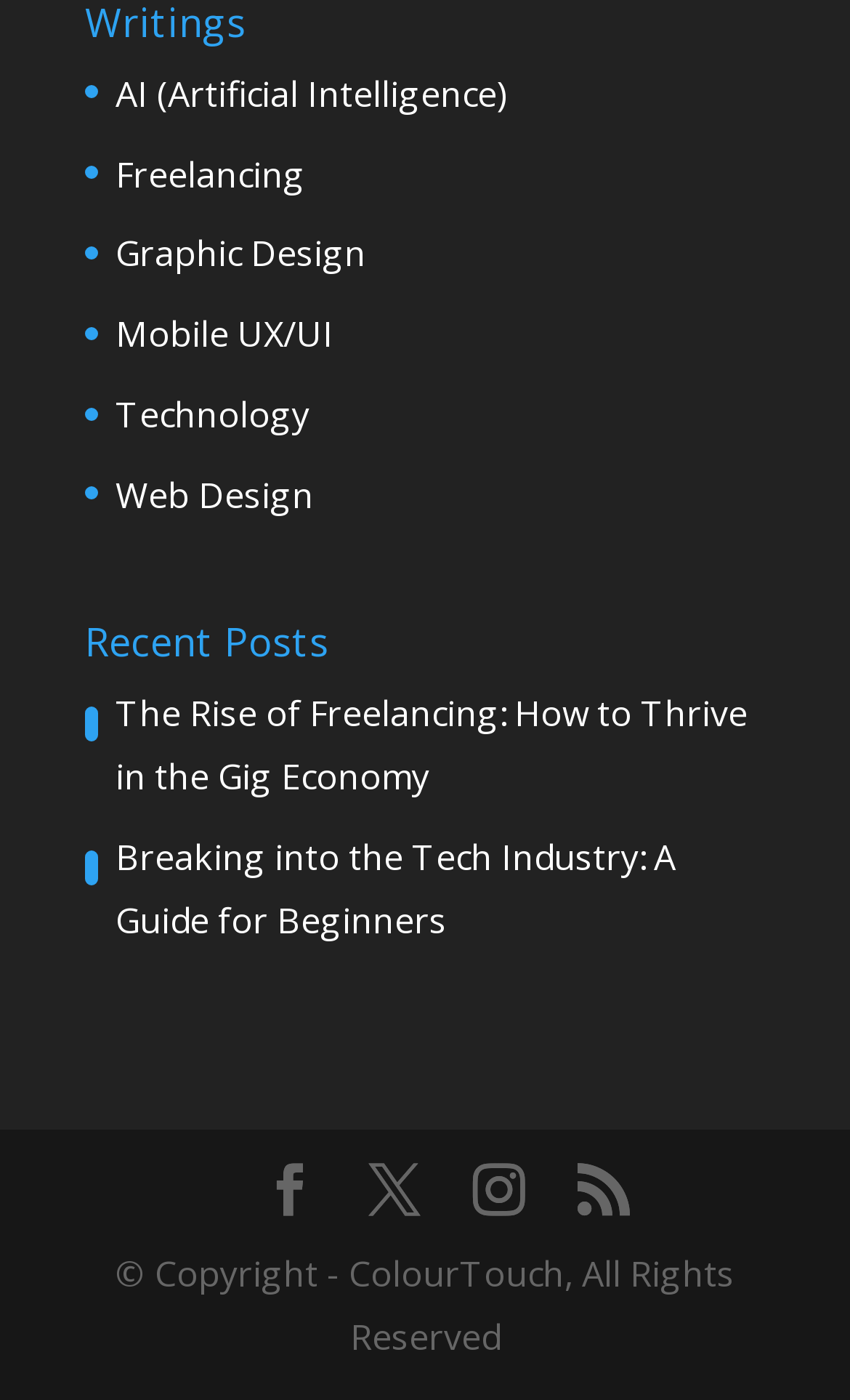Mark the bounding box of the element that matches the following description: "Technology".

[0.136, 0.279, 0.364, 0.313]